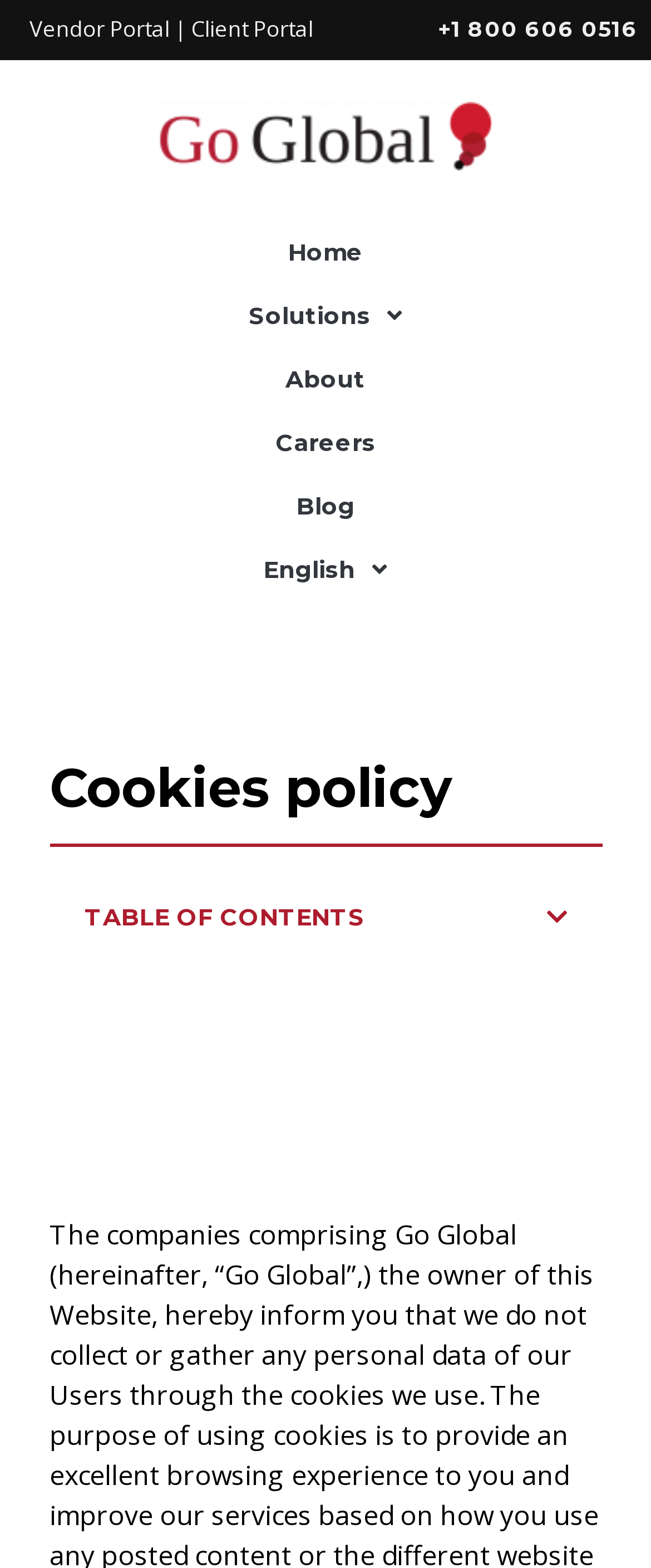Please identify the bounding box coordinates of the region to click in order to complete the task: "visit Go Global website". The coordinates must be four float numbers between 0 and 1, specified as [left, top, right, bottom].

[0.244, 0.065, 0.756, 0.108]